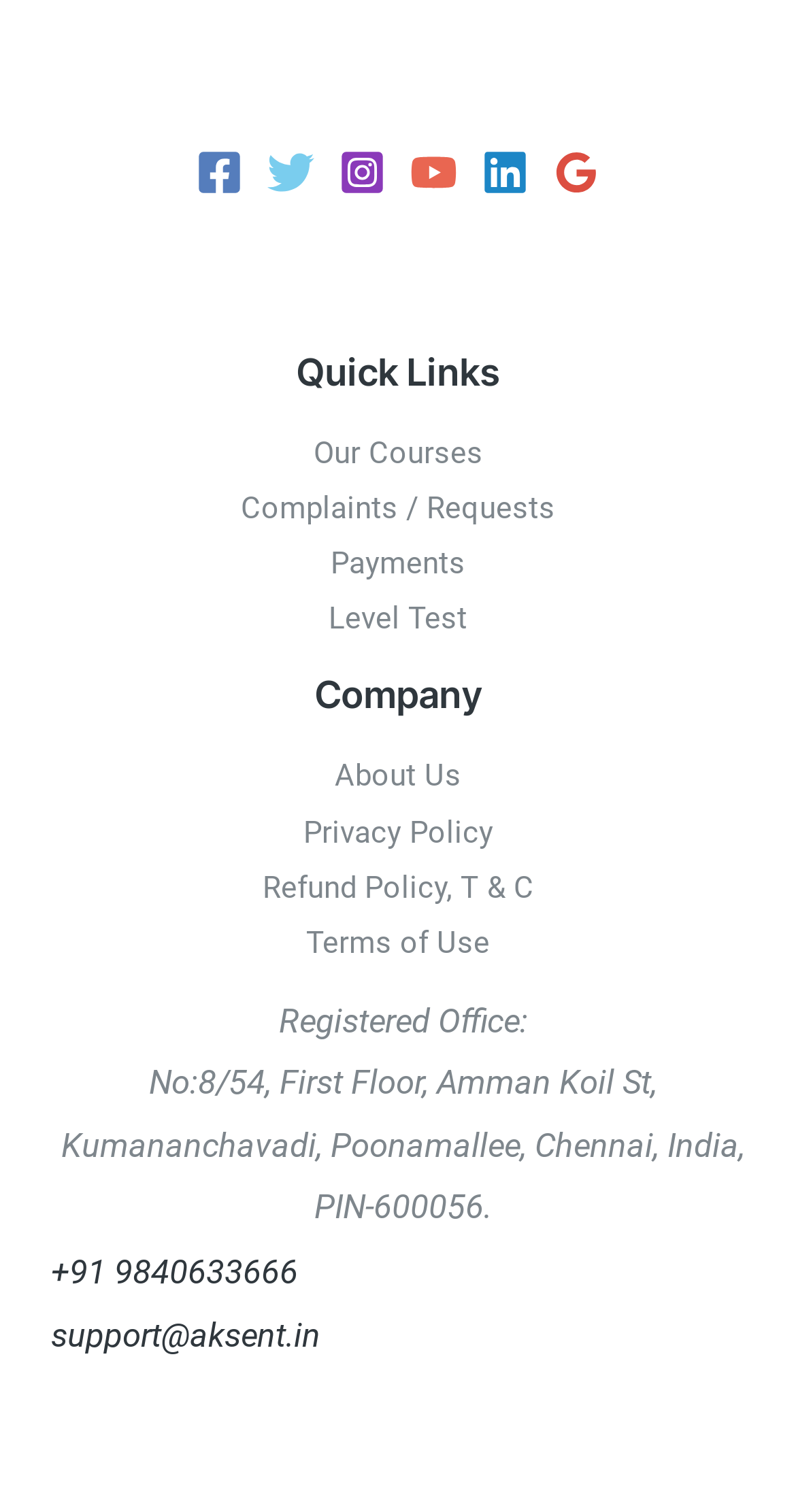What is the last link in the Quick Links section?
Give a detailed response to the question by analyzing the screenshot.

I looked at the navigation section with the heading 'Quick Links' and found the last link, which is 'Level Test'.